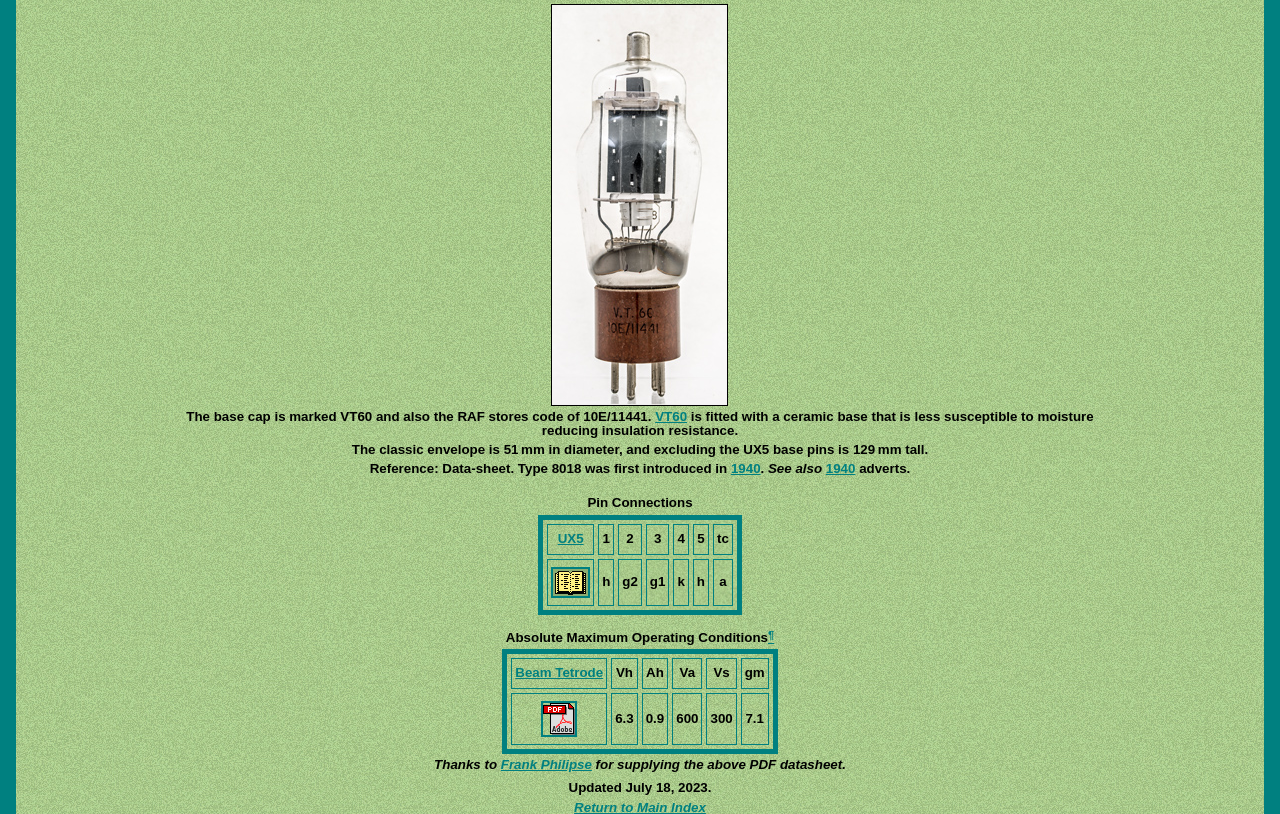Give the bounding box coordinates for this UI element: "1940". The coordinates should be four float numbers between 0 and 1, arranged as [left, top, right, bottom].

[0.571, 0.566, 0.594, 0.584]